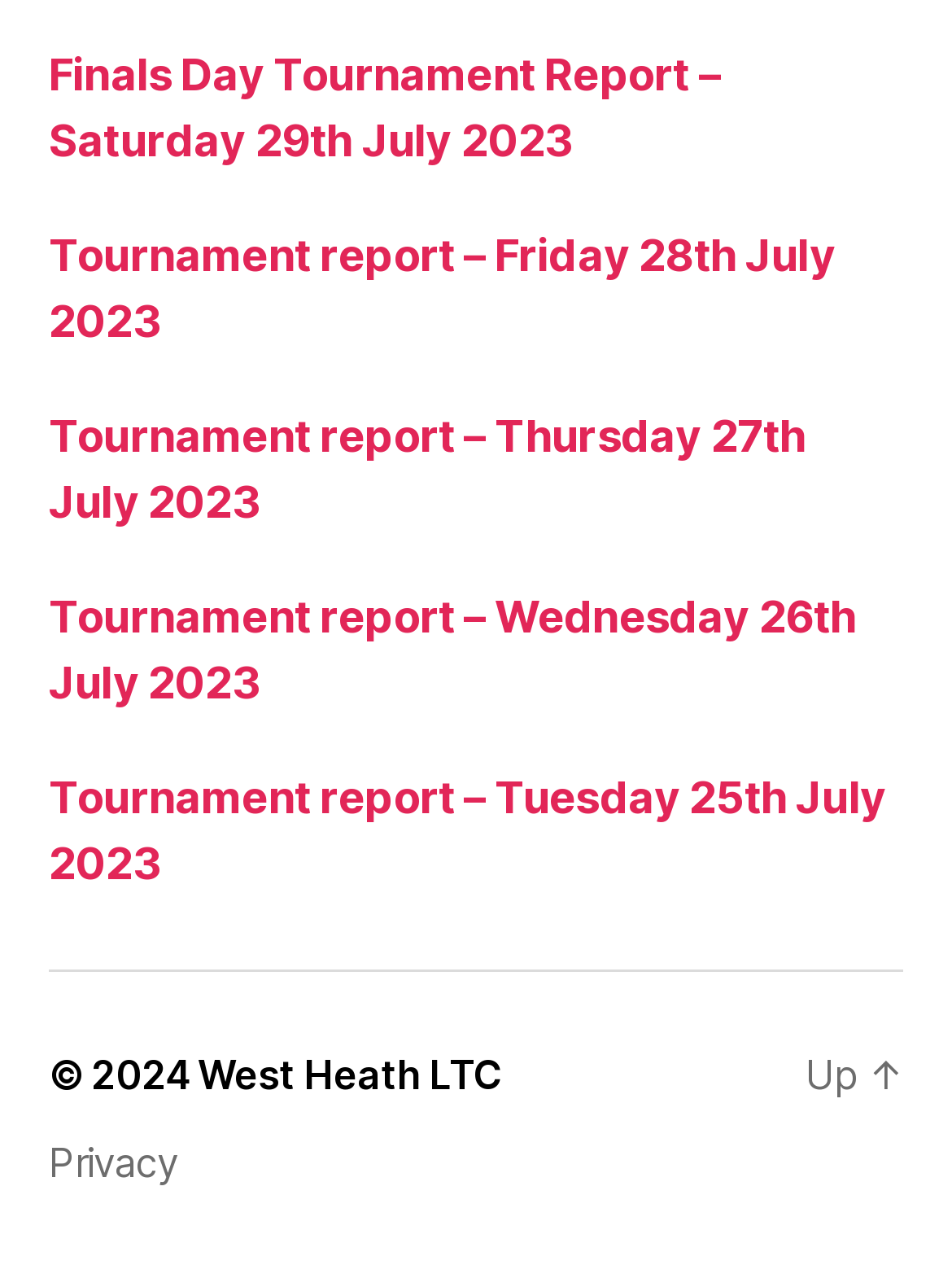What is the name of the tennis club?
Examine the image and give a concise answer in one word or a short phrase.

West Heath LTC